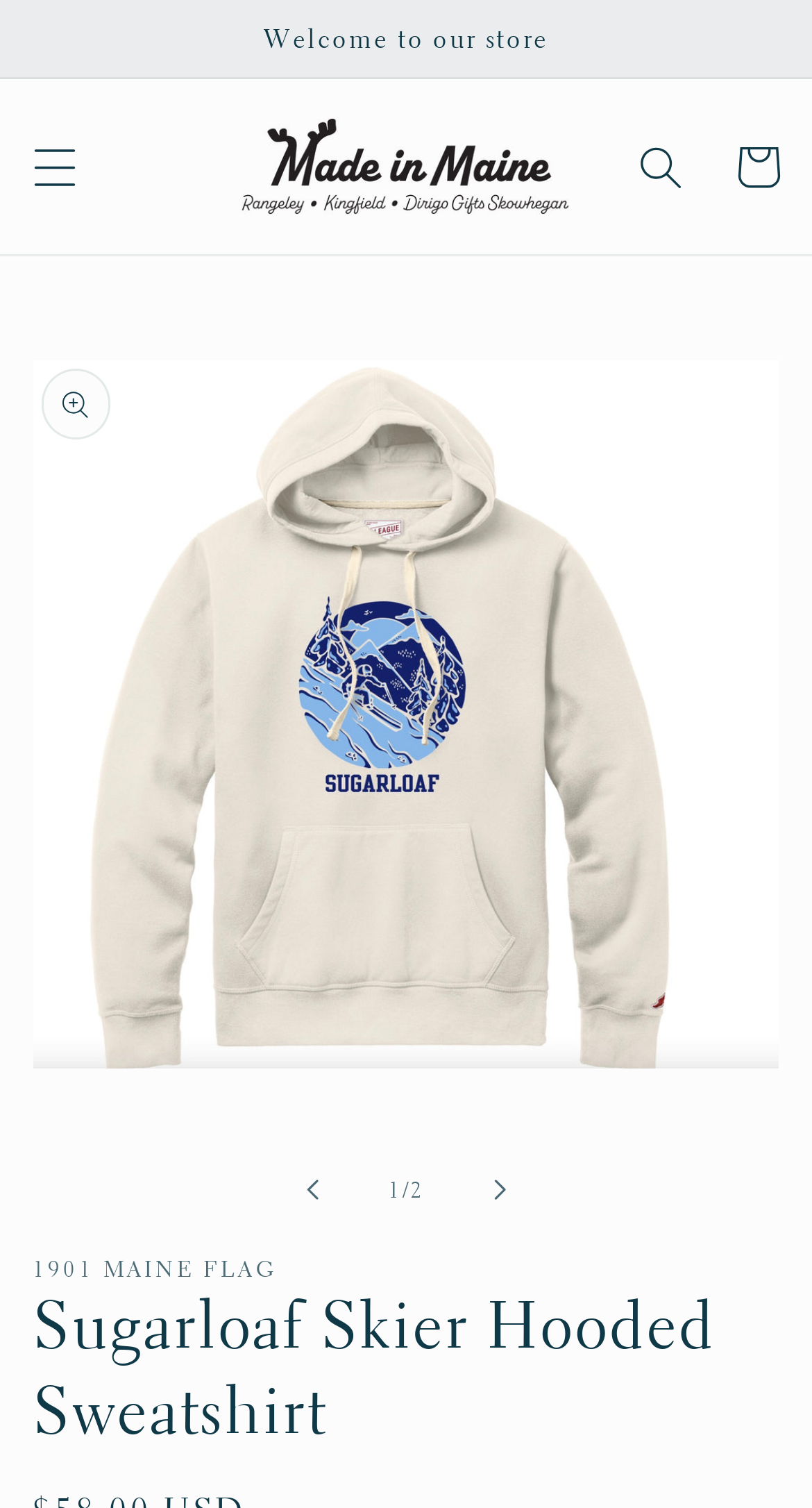Find the bounding box of the web element that fits this description: "ANNOUNCEMENTS".

None